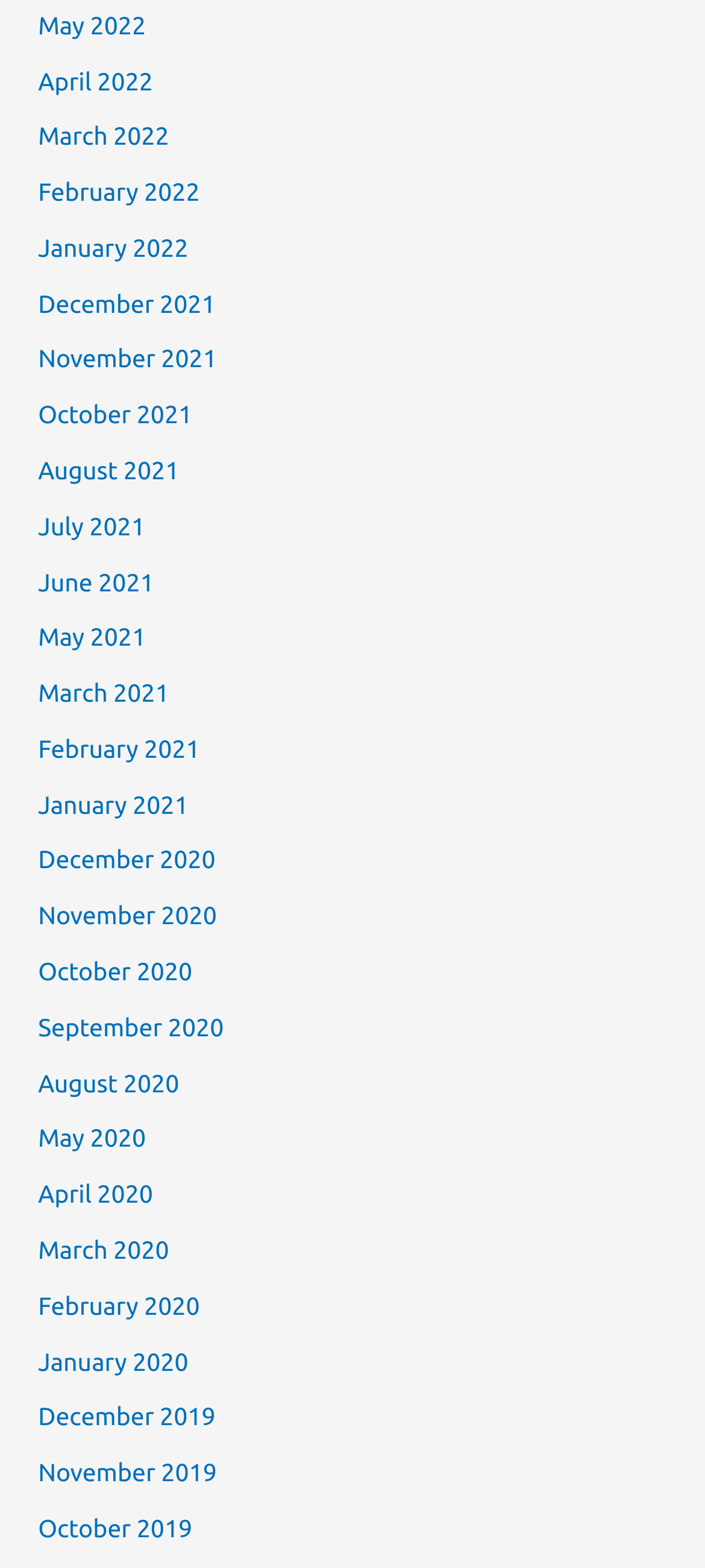Identify the bounding box coordinates of the section to be clicked to complete the task described by the following instruction: "View October 2020". The coordinates should be four float numbers between 0 and 1, formatted as [left, top, right, bottom].

[0.054, 0.61, 0.273, 0.629]